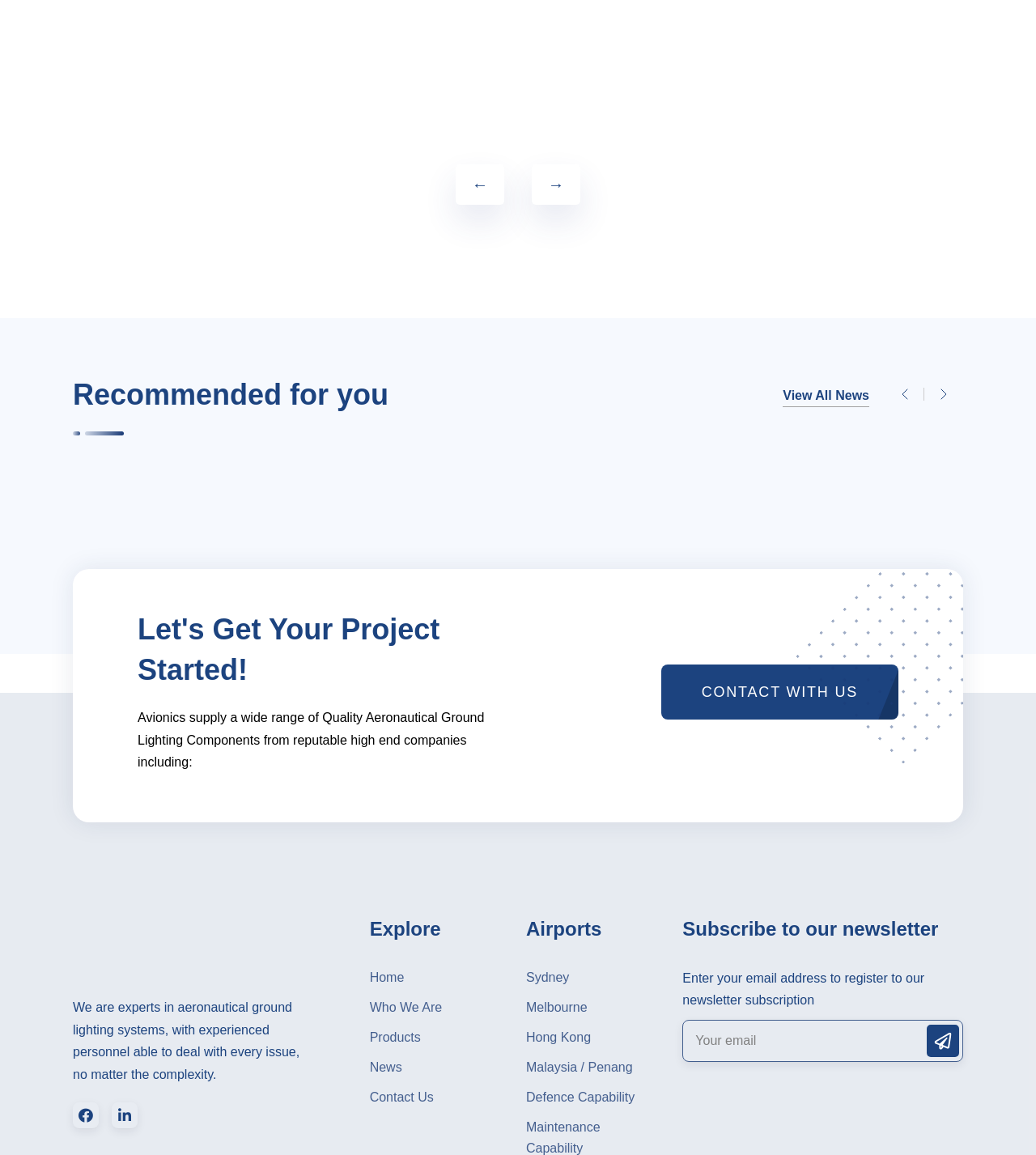Provide the bounding box coordinates for the UI element described in this sentence: "Malaysia / Penang". The coordinates should be four float values between 0 and 1, i.e., [left, top, right, bottom].

[0.508, 0.915, 0.616, 0.933]